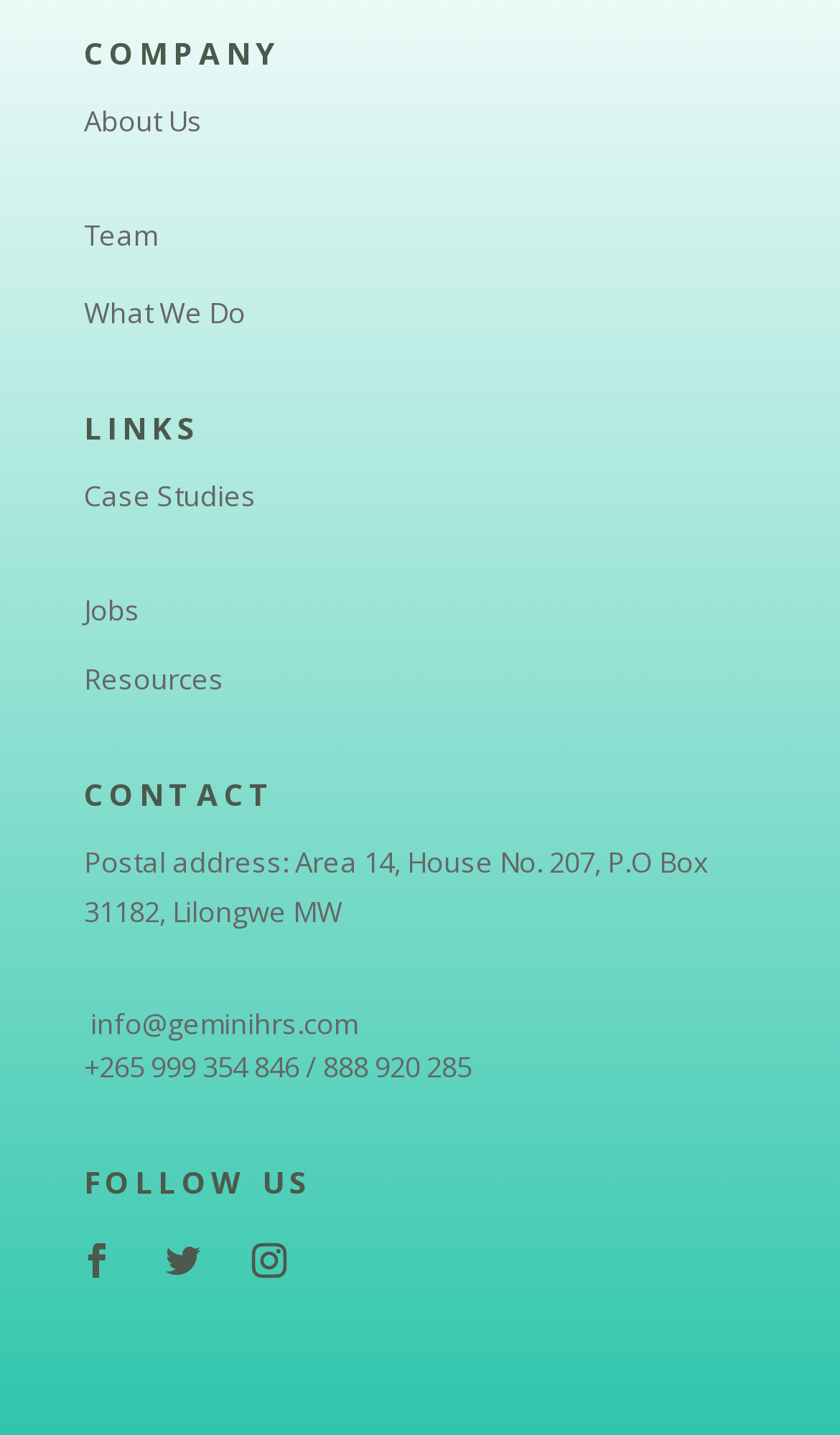Please find the bounding box coordinates of the element that must be clicked to perform the given instruction: "View Case Studies". The coordinates should be four float numbers from 0 to 1, i.e., [left, top, right, bottom].

[0.1, 0.331, 0.305, 0.358]